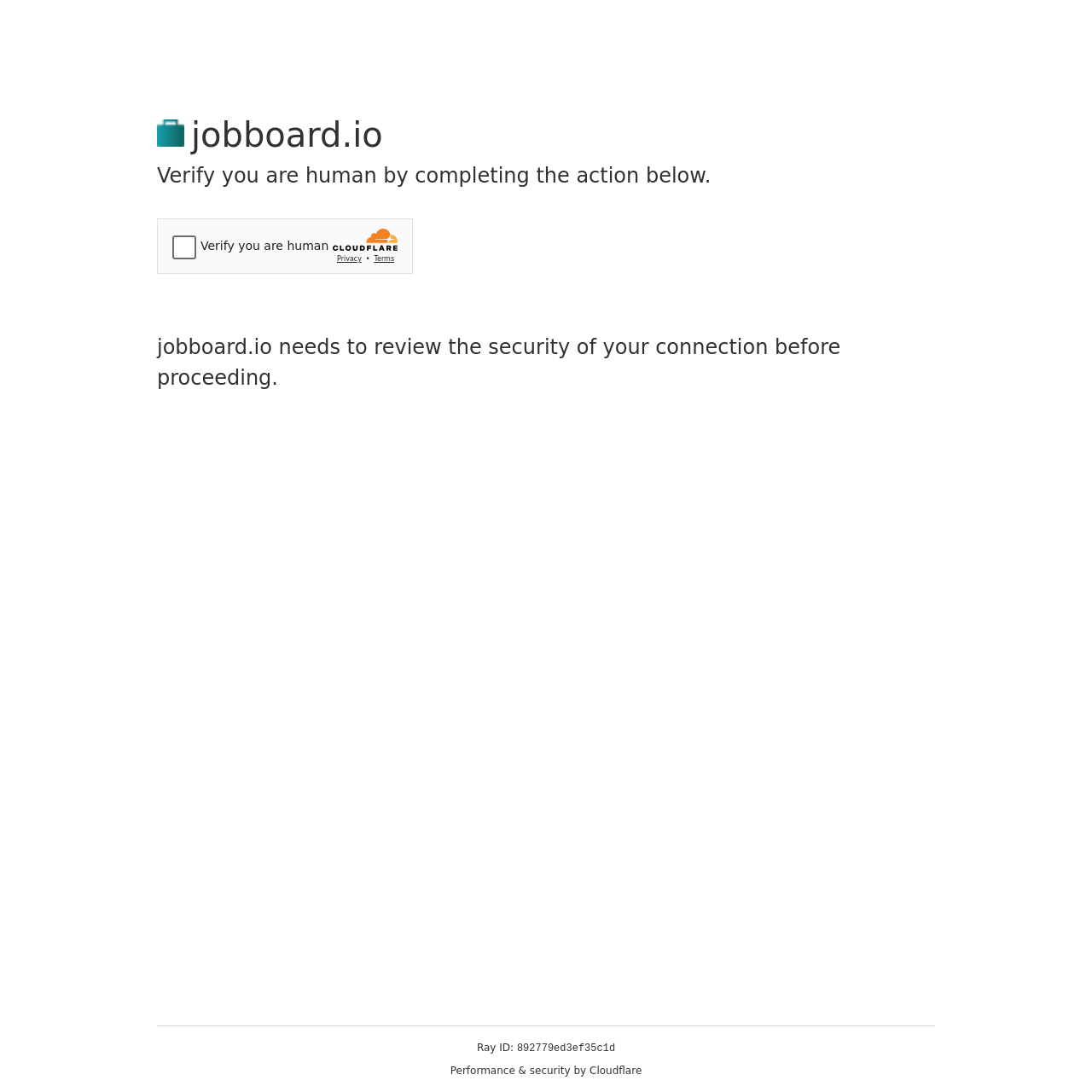What is the ID of the Ray?
Refer to the screenshot and deliver a thorough answer to the question presented.

The ID of the Ray is '892779ed3ef35c1d', which is displayed at the bottom of the webpage, along with the text 'Ray ID:'